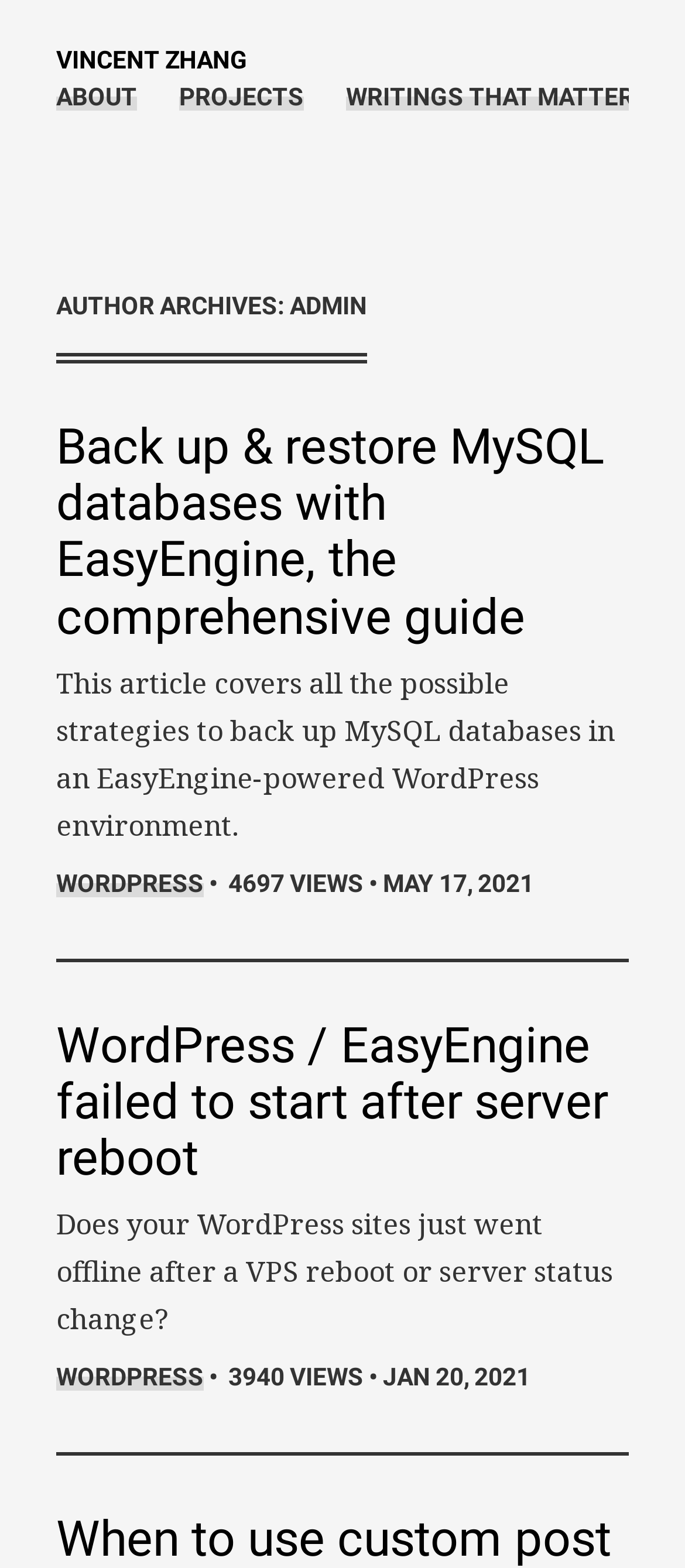Please determine the bounding box coordinates of the element's region to click in order to carry out the following instruction: "view WordPress related articles". The coordinates should be four float numbers between 0 and 1, i.e., [left, top, right, bottom].

[0.082, 0.554, 0.297, 0.572]